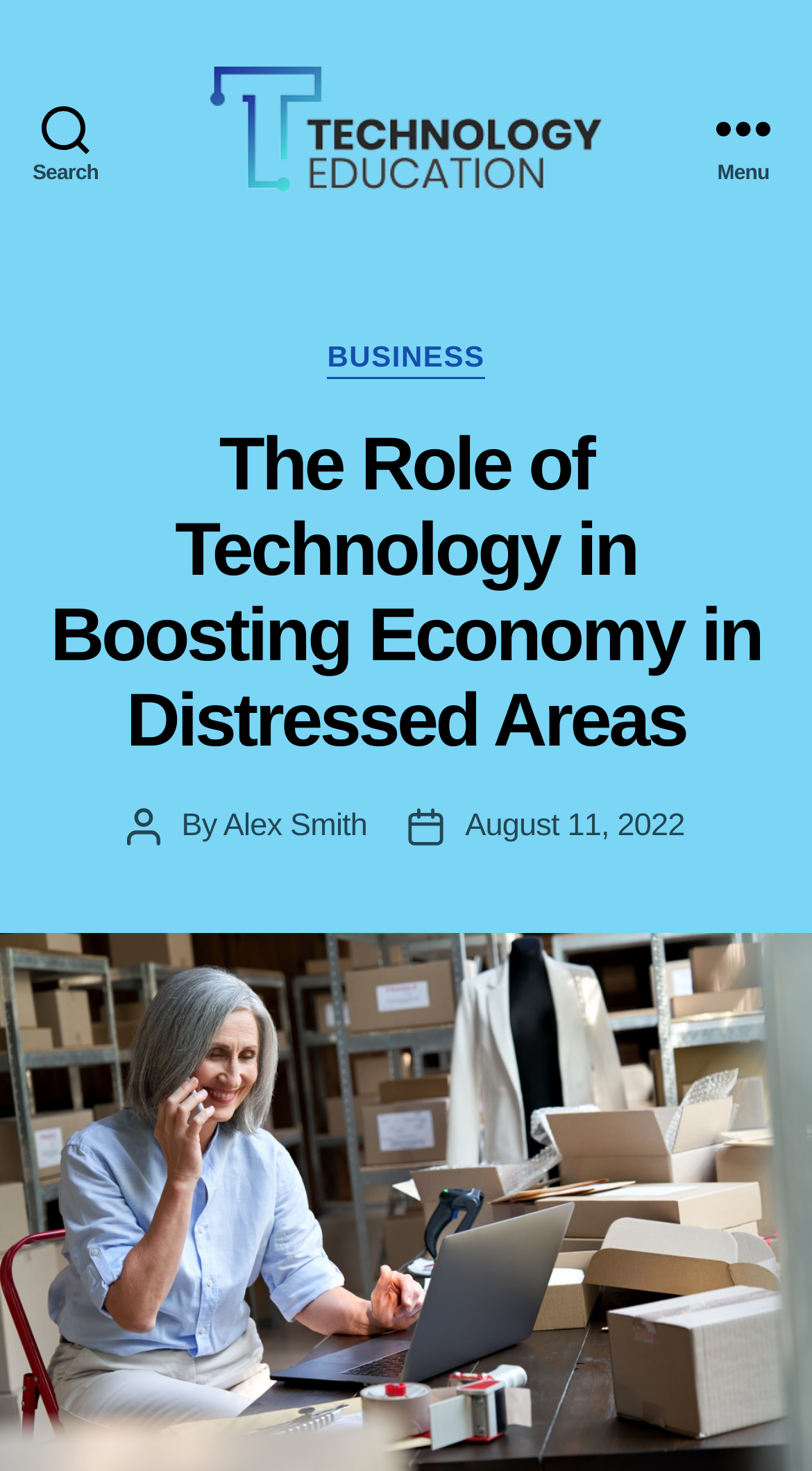When was the article posted? Observe the screenshot and provide a one-word or short phrase answer.

August 11, 2022